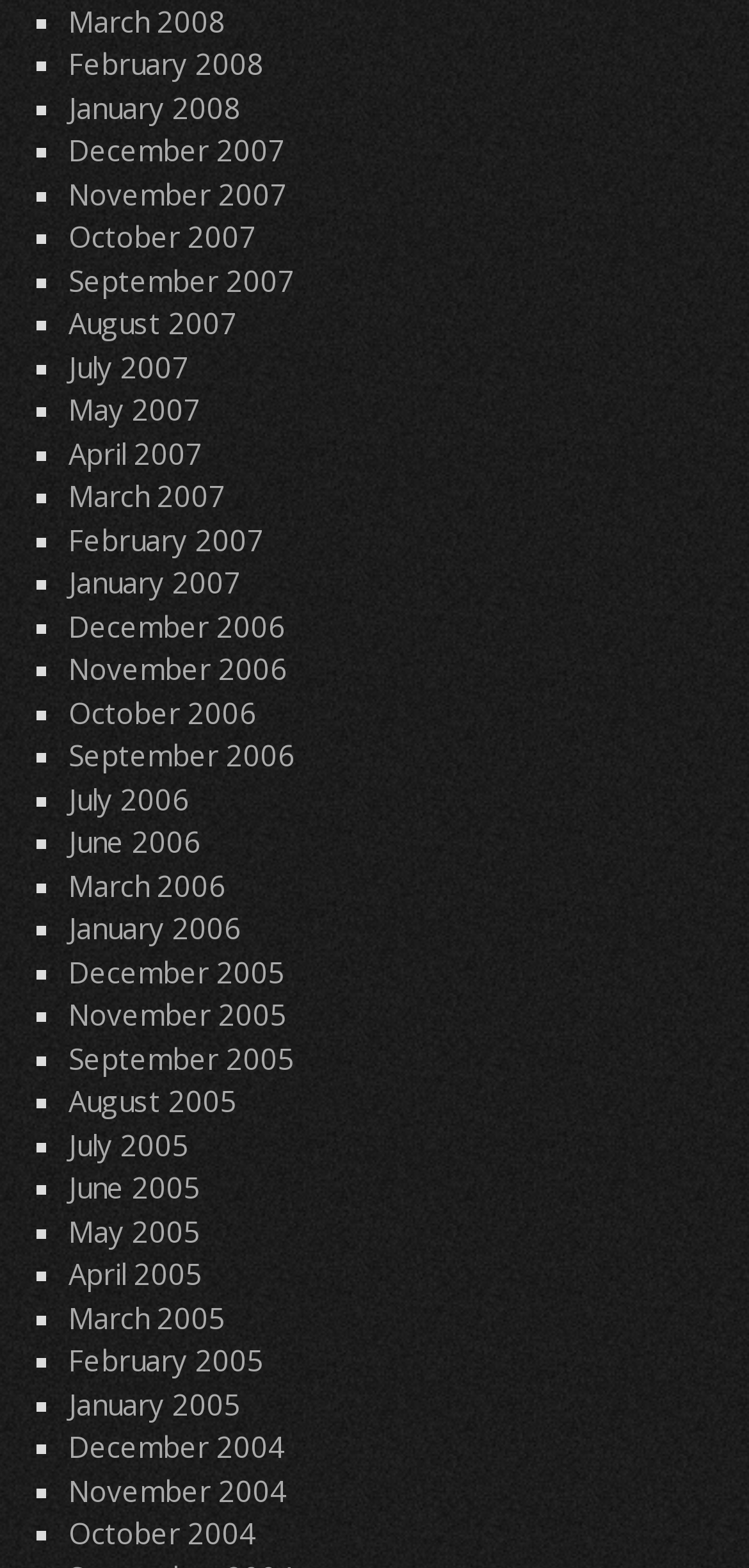How many links are on the webpage? From the image, respond with a single word or brief phrase.

Over 40